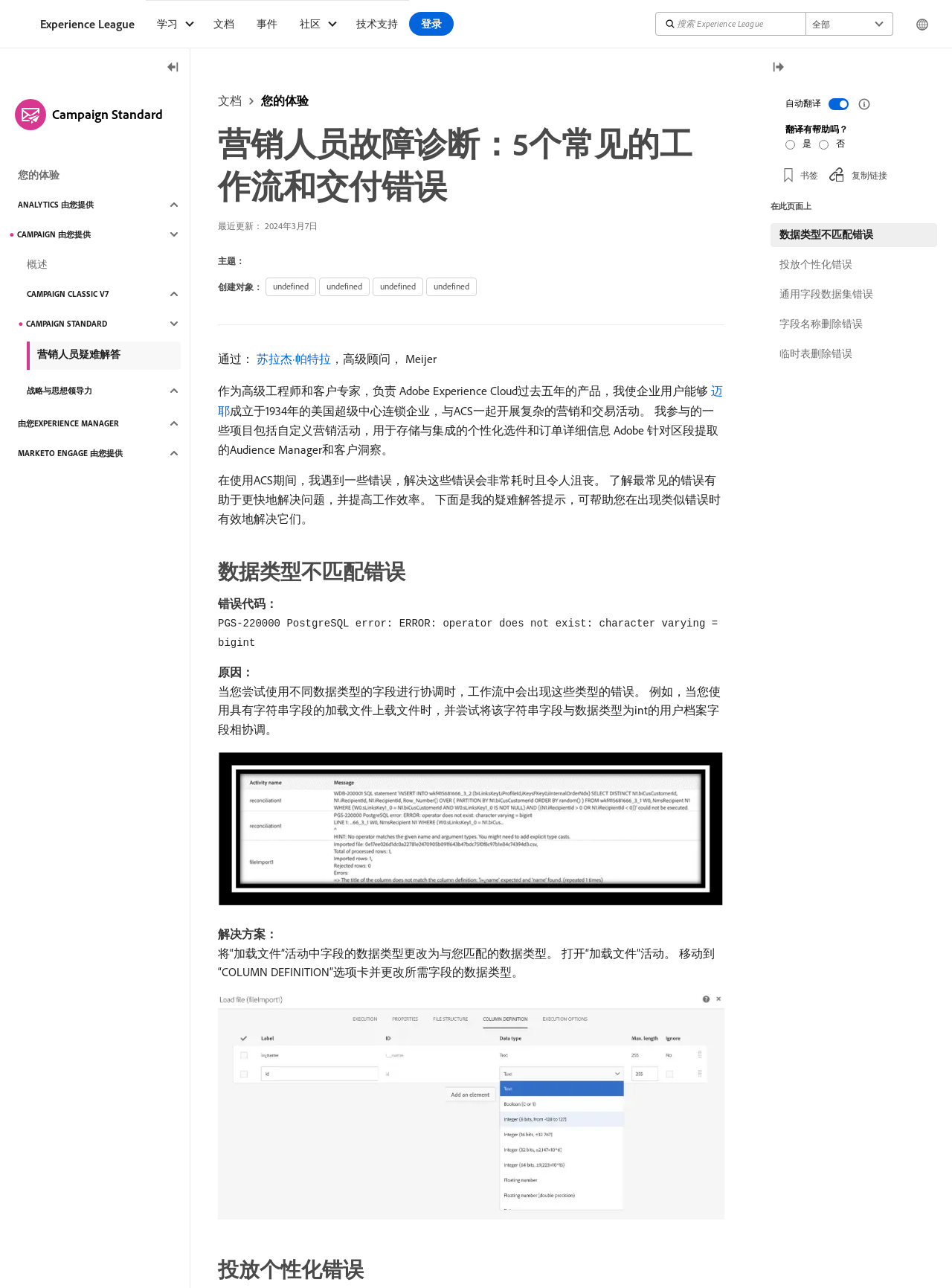Refer to the image and provide an in-depth answer to the question:
What is the error code for the '数据类型不匹配错误'?

The error code is mentioned in the section where the '数据类型不匹配错误' is explained, and it is PGS-220000, which is a PostgreSQL error.